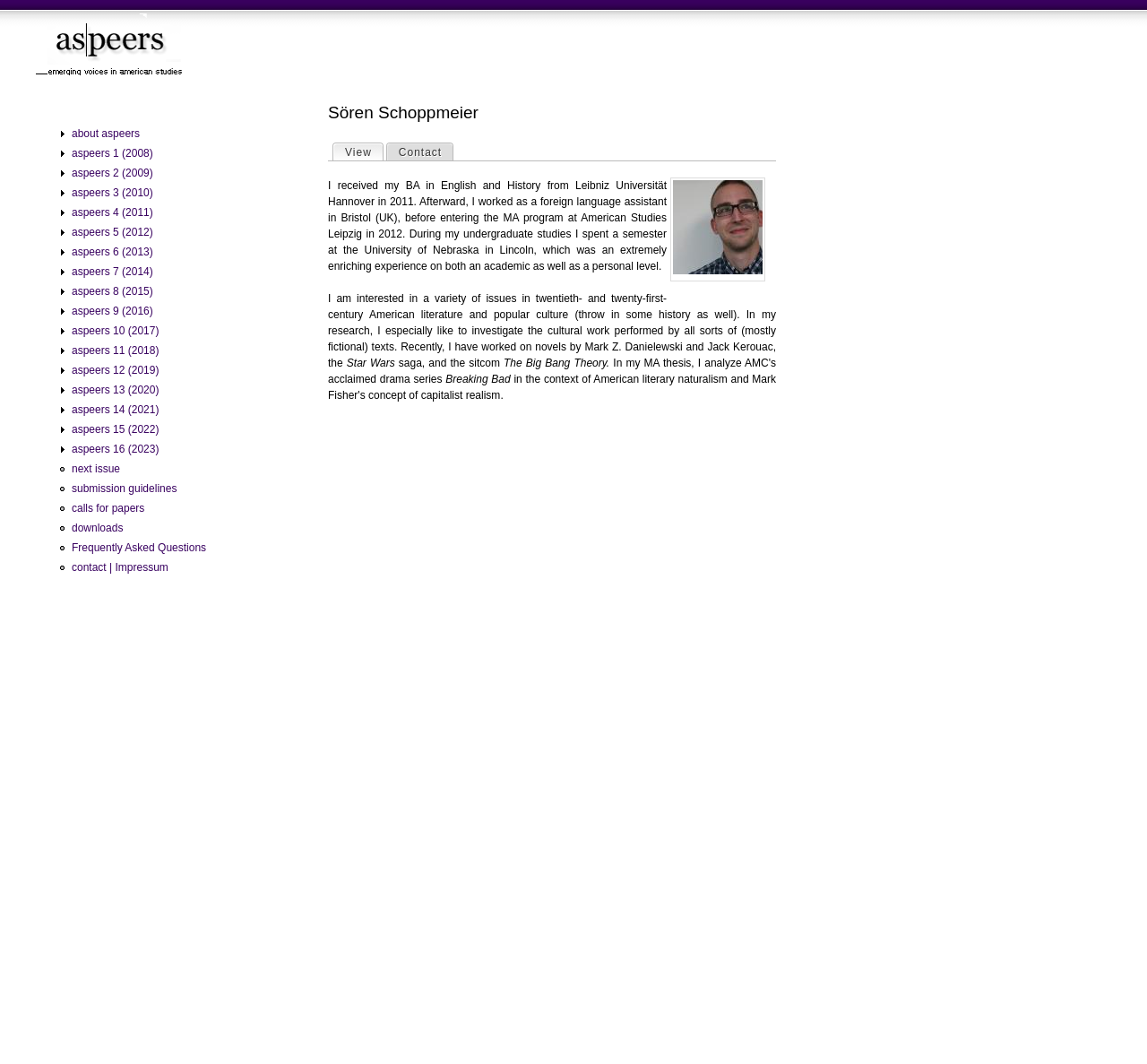How many issues of aspeers are listed on this webpage?
Provide a detailed answer to the question using information from the image.

The webpage has a list of links with the text 'aspeers X (YYYY)' where X ranges from 1 to 16, indicating that there are 16 issues of aspeers listed on this webpage.